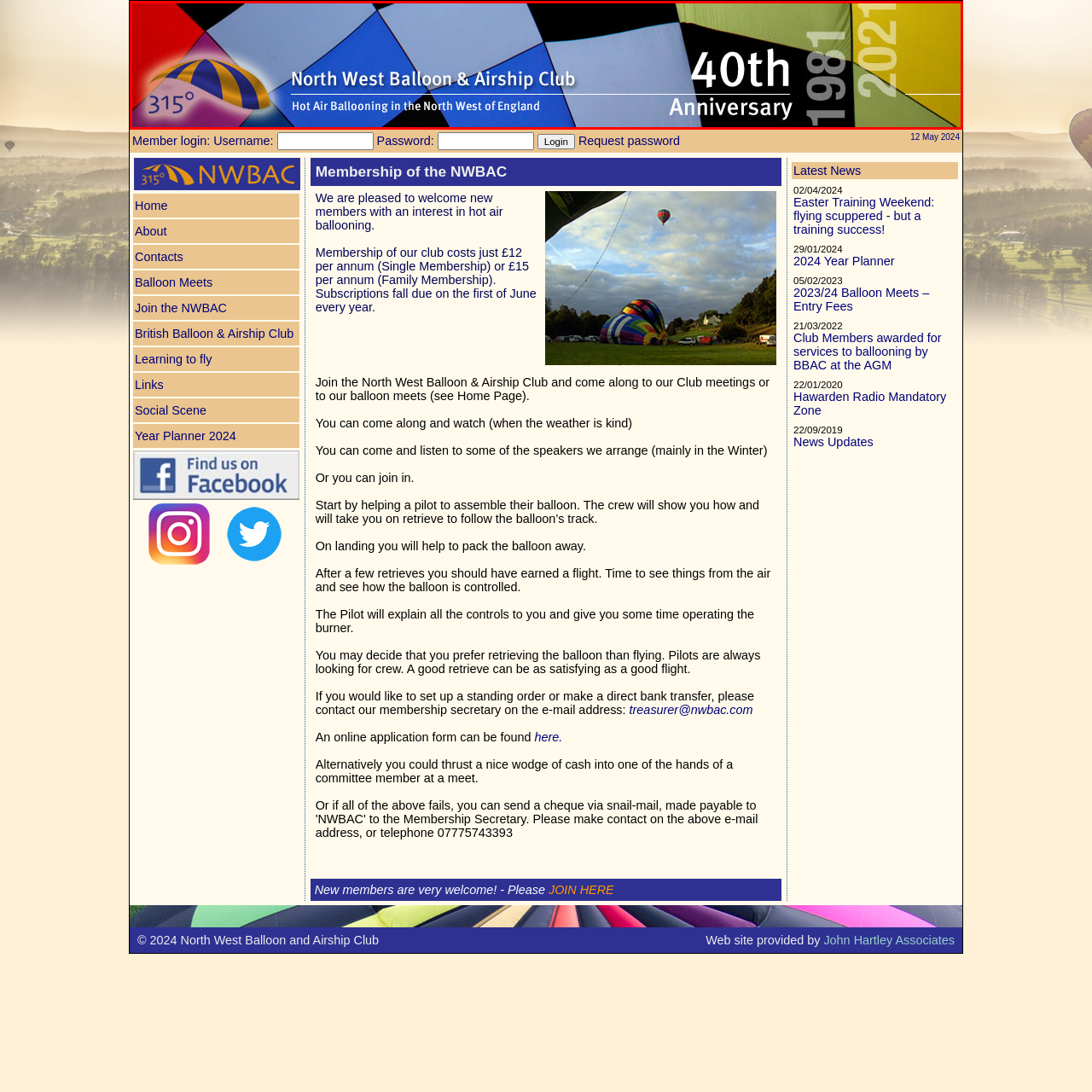Explain comprehensively what is shown in the image marked by the red outline.

The image is a colorful banner celebrating the 40th anniversary of the North West Balloon & Airship Club, which highlights their involvement in hot air ballooning in the North West of England. Prominently displayed are the club's name and anniversary details, with vibrant balloon fabric patterns in shades of red, blue, yellow, and black featuring a striped design. This visually engaging banner showcases the essence of the club's spirit and its dedication to ballooning, marking a significant milestone since its inception in 1981.